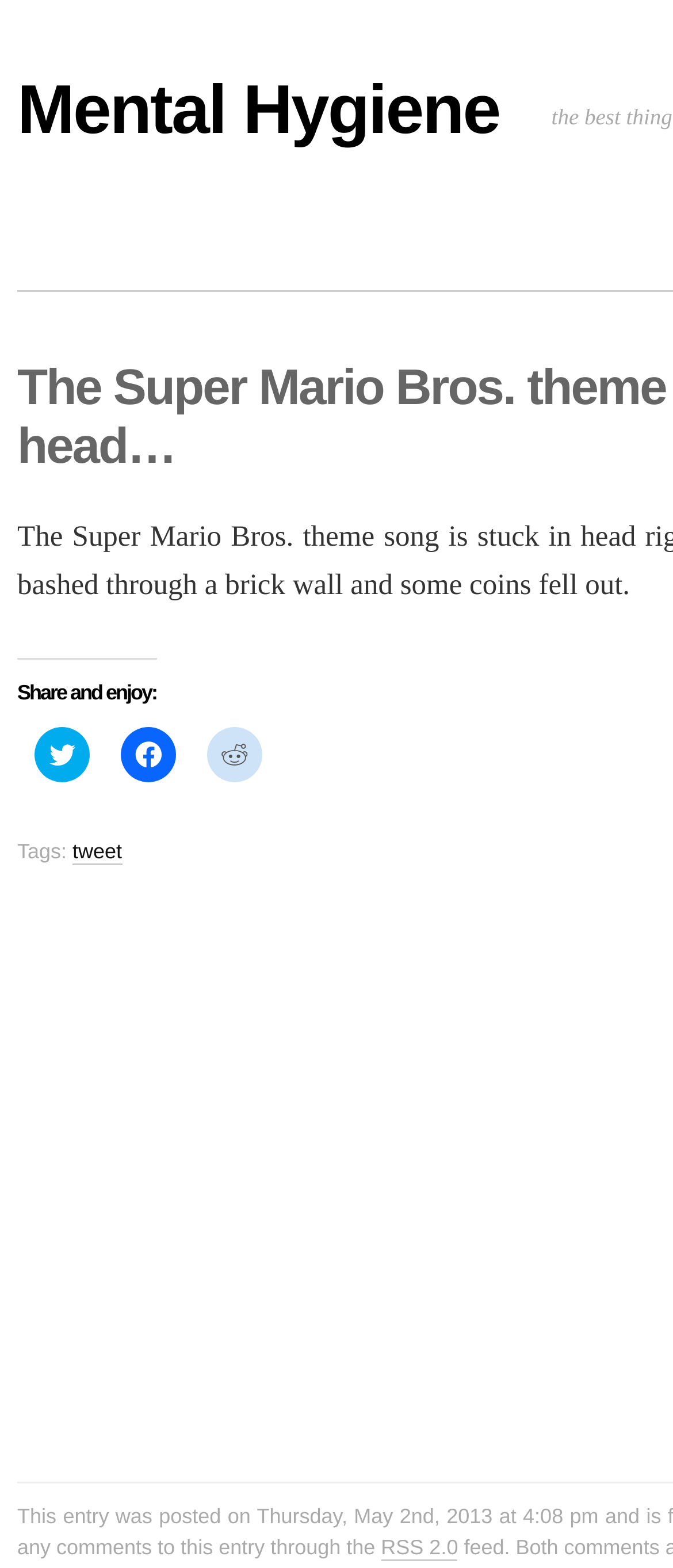Produce an extensive caption that describes everything on the webpage.

The webpage appears to be a blog post or article with a focus on personal experiences and mental hygiene. At the top, there is a title that reads "The Super Mario Bros. theme song is stuck in head right now. It’s been there since I bashed through a brick wall and some coins fell out." Below the title, there is a link to "Mental Hygiene" which is likely the name of the blog or website.

Further down, there is a heading that says "Share and enjoy:" followed by three social media links to share the content on Twitter, Facebook, and Reddit. These links are positioned side by side, with the Twitter link on the left, Facebook in the middle, and Reddit on the right.

Below the social media links, there is a label that says "Tags:" followed by a link to a specific tag, "tweet". This suggests that the article is categorized under the "tweet" tag.

At the very bottom of the page, there is a link to "RSS 2.0", which is likely a subscription link for the blog's RSS feed. This link is positioned near the bottom right corner of the page.